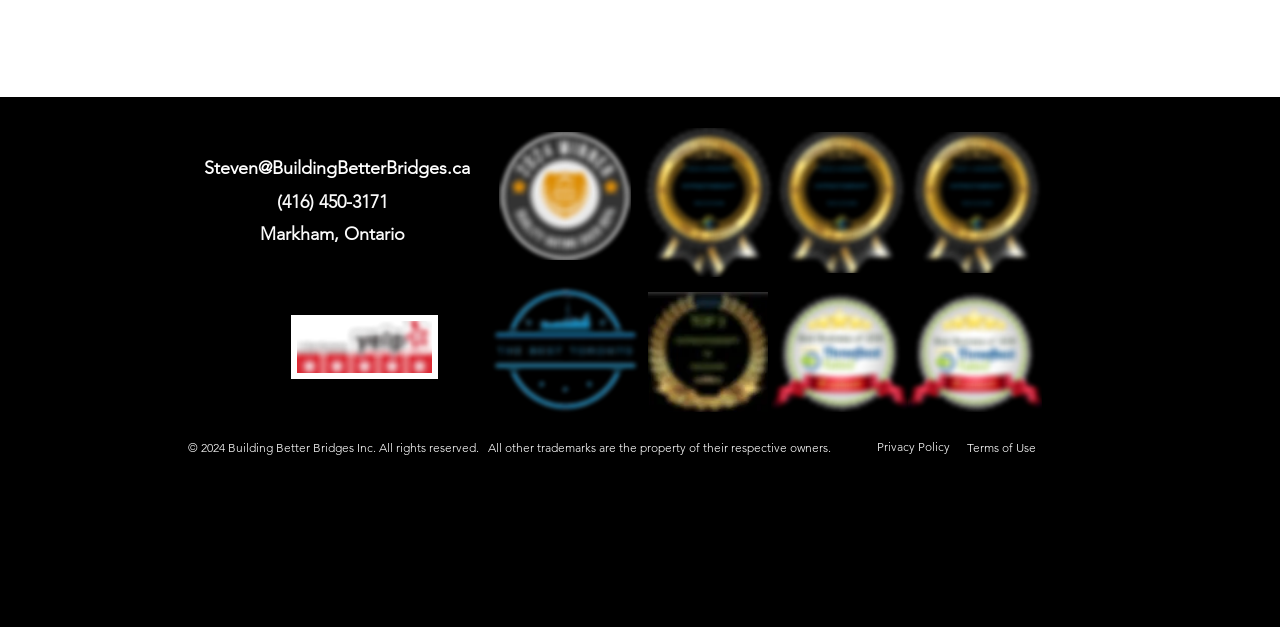How many award images are there on the webpage?
Based on the image, provide a one-word or brief-phrase response.

5